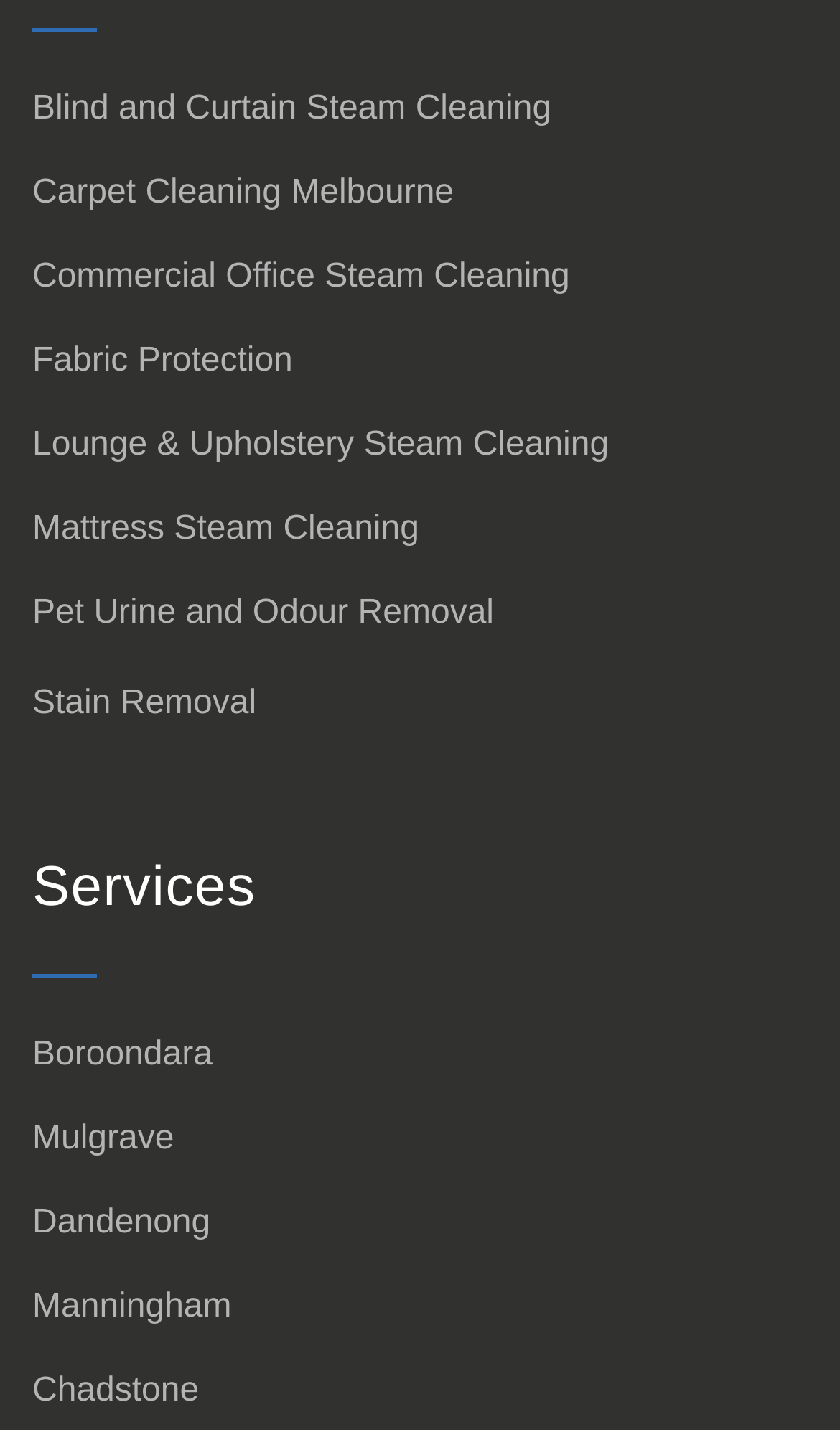Using the webpage screenshot, find the UI element described by Next Post →. Provide the bounding box coordinates in the format (top-left x, top-left y, bottom-right x, bottom-right y), ensuring all values are floating point numbers between 0 and 1.

None